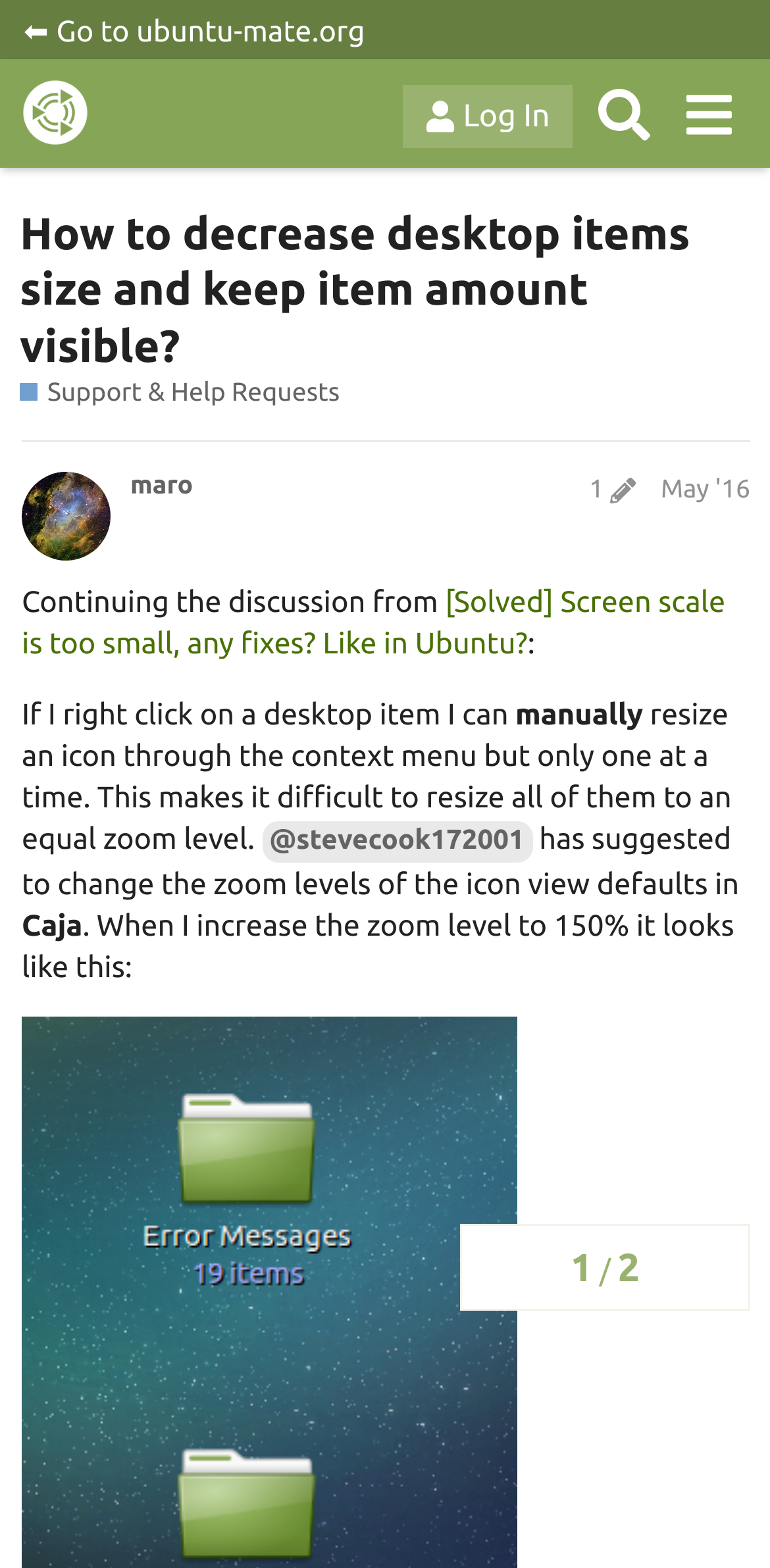What is the name of the file manager mentioned in the discussion?
Using the visual information, respond with a single word or phrase.

Caja